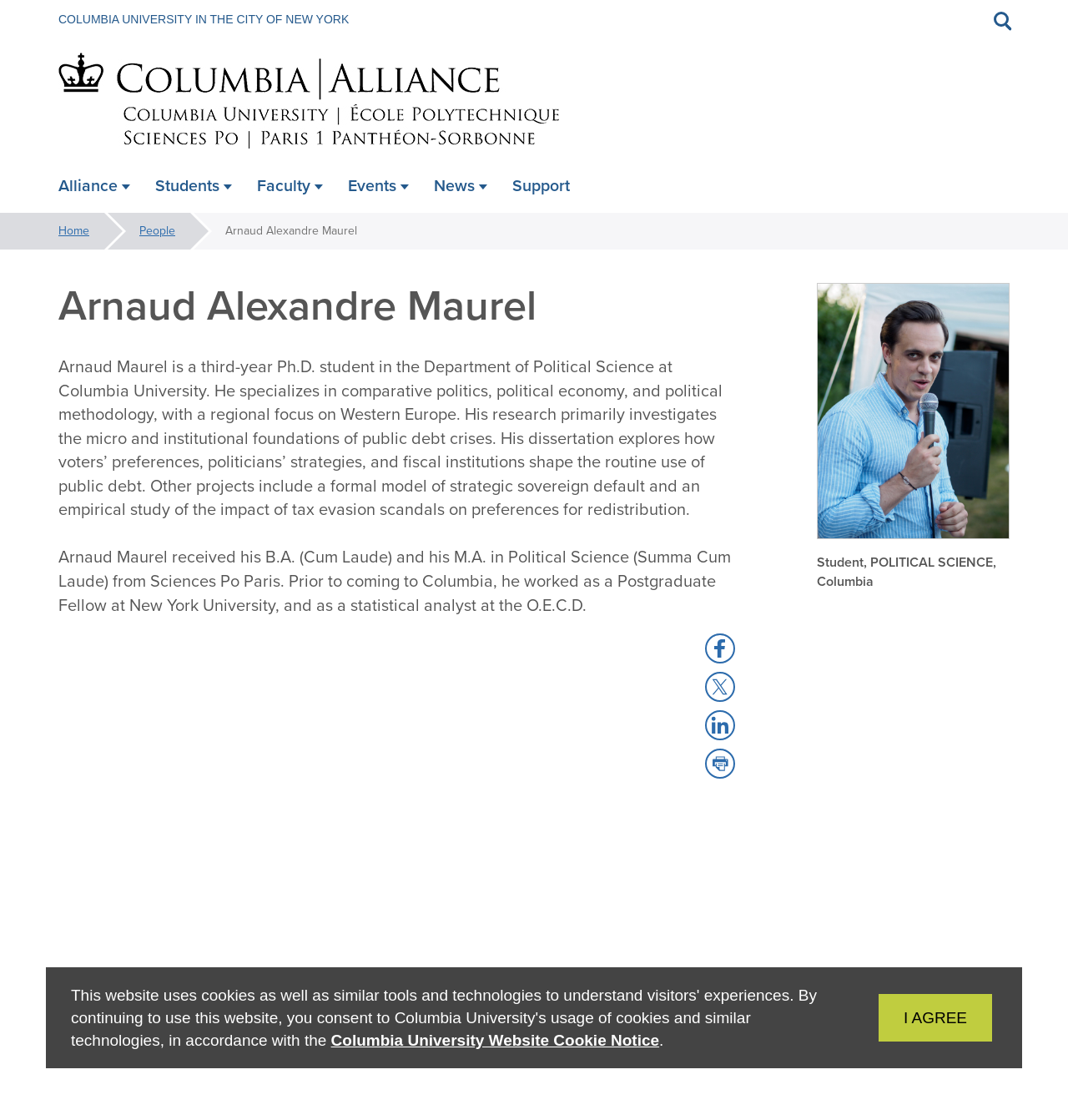From the webpage screenshot, predict the bounding box coordinates (top-left x, top-left y, bottom-right x, bottom-right y) for the UI element described here: People

[0.099, 0.19, 0.203, 0.223]